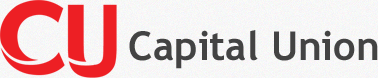Offer an in-depth description of the image shown.

The image features the logo of Capital Union, highlighting its vibrant and modern design. The logo prominently displays the letters "CU" in bold red, symbolizing the brand's identity and commitment to financial services. Below these initials, the full name "Capital Union" is presented in a sleek, dark font, creating a professional and trustworthy appearance. This visual representation conveys the essence of the organization, which focuses on providing personal and business loan solutions, alongside financial advice to help clients take control of their financial lives. The overall aesthetic of the logo blends professionalism with a sense of accessibility, inviting individuals to engage with the services offered by Capital Union.